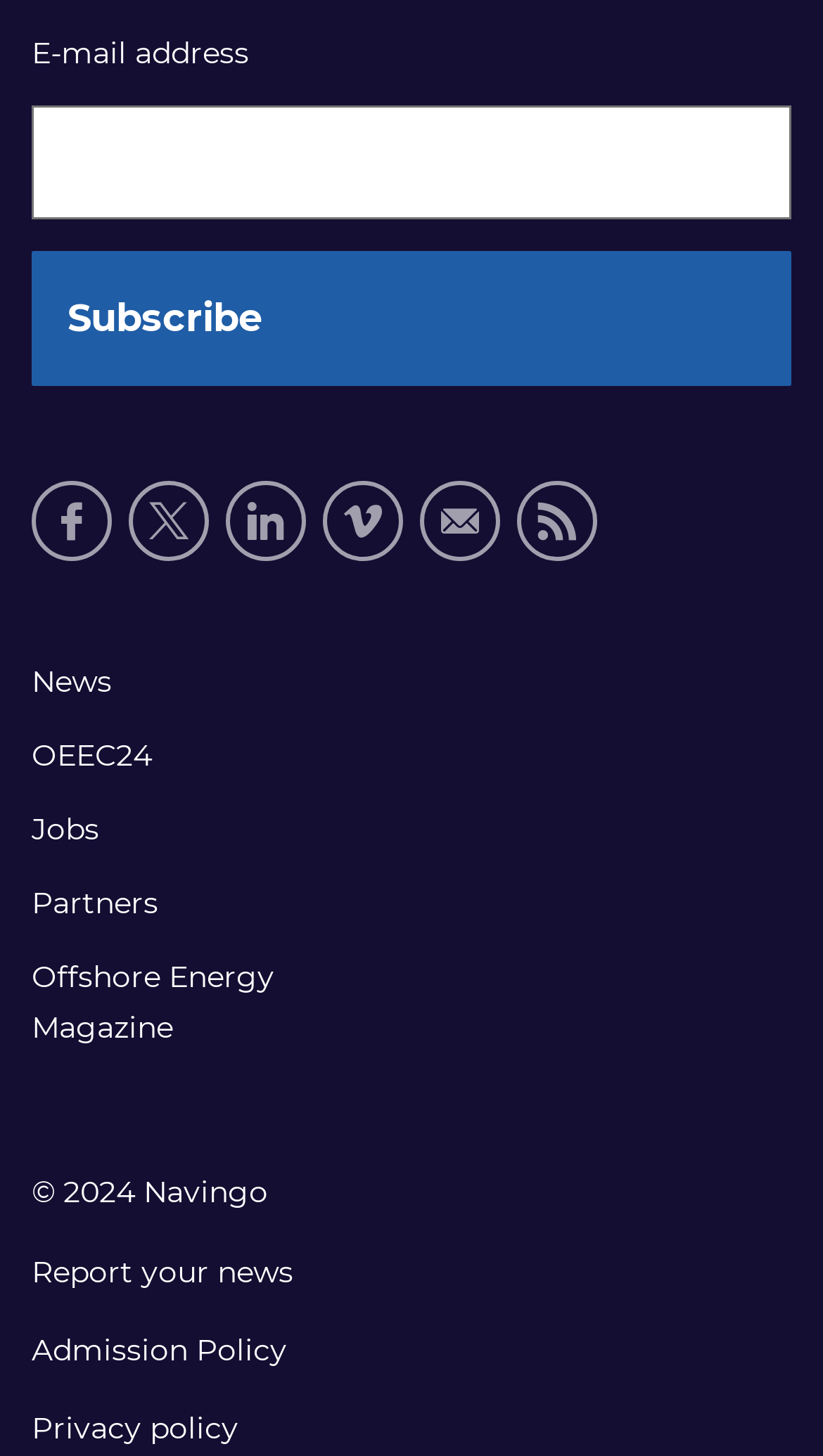How many links are there in the footer section?
Using the details shown in the screenshot, provide a comprehensive answer to the question.

I counted the number of links in the footer section, which are News, OEEC24, Jobs, Partners, and Offshore Energy Magazine.